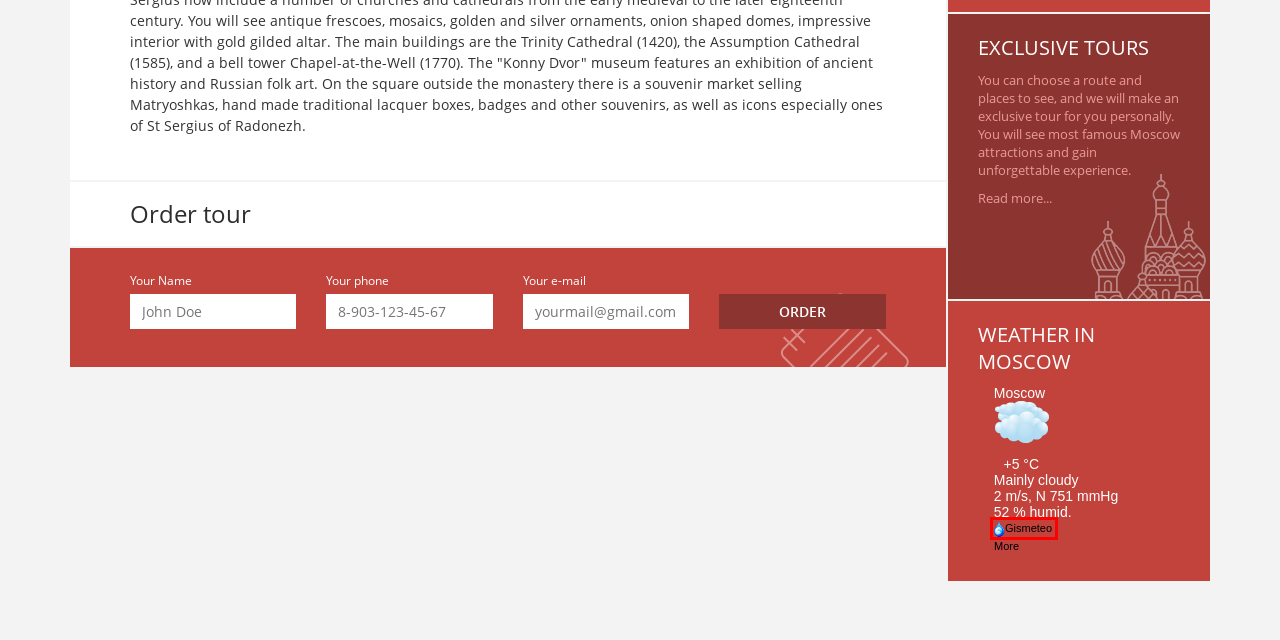Given a screenshot of a webpage with a red bounding box, please pick the webpage description that best fits the new webpage after clicking the element inside the bounding box. Here are the candidates:
A. moscow metro system
B. METEOFOR: Weather forecast for today, tomorrow, 3 days, weekend, week, 10 days, month
C. Weekend in Moscow
D. moscow walking tours
E. moscow bus tours
F. METEOFOR: Weather in Moscow today, weather forecast for today, Moscow, Russia
G. exclusive tours
H. moscow tours

B